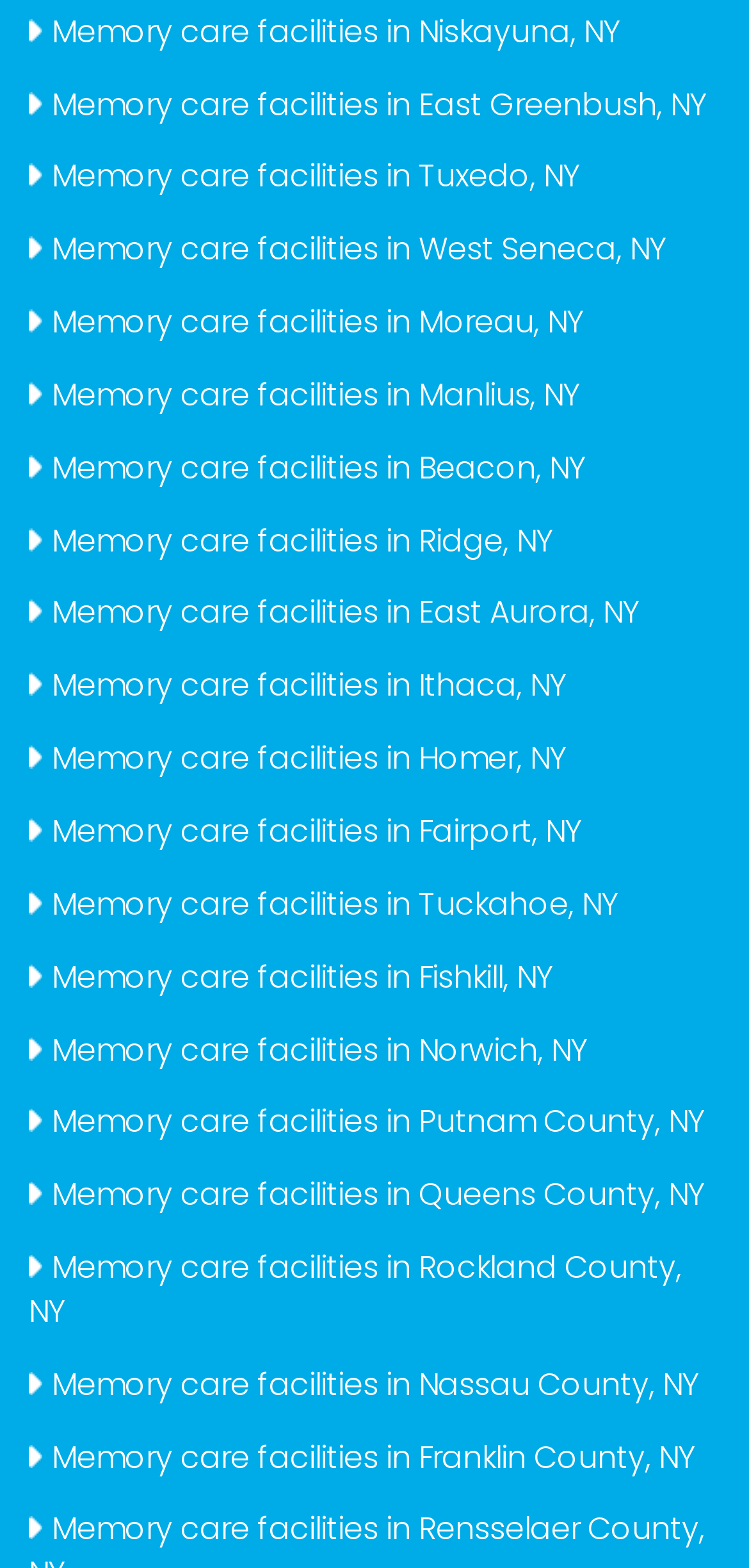How many memory care facilities are listed?
Provide a detailed answer to the question using information from the image.

I counted the number of links on the webpage that start with 'Memory care facilities in', and there are 20 of them.